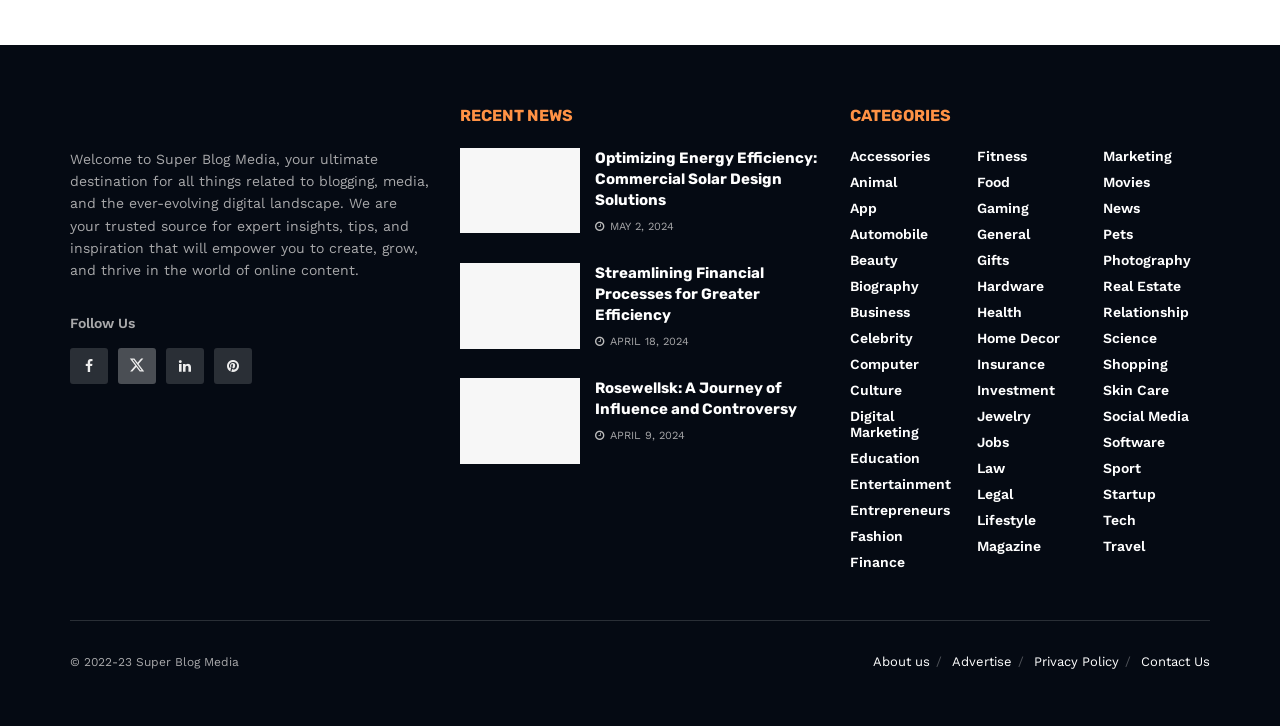Kindly determine the bounding box coordinates for the clickable area to achieve the given instruction: "Contact us".

[0.891, 0.9, 0.945, 0.921]